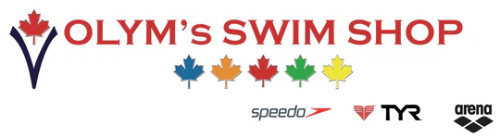How many maple leaves are in the logo?
Please respond to the question with a detailed and well-explained answer.

Below the store's name, there are five colorful maple leaves in blue, orange, green, red, and yellow, which create a lively design and reflect a celebration of Canadian heritage.